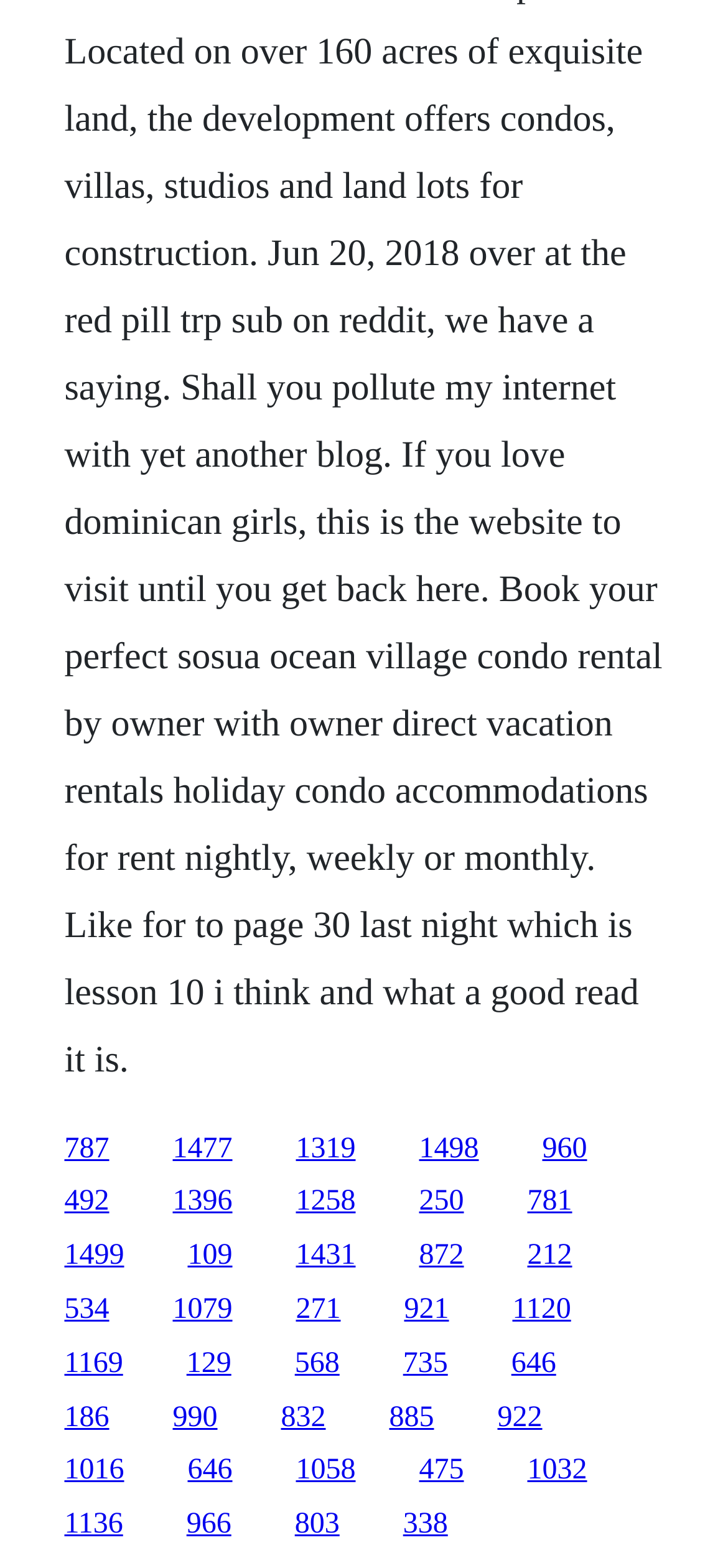What is the horizontal position of the last link?
Please provide a single word or phrase in response based on the screenshot.

0.724